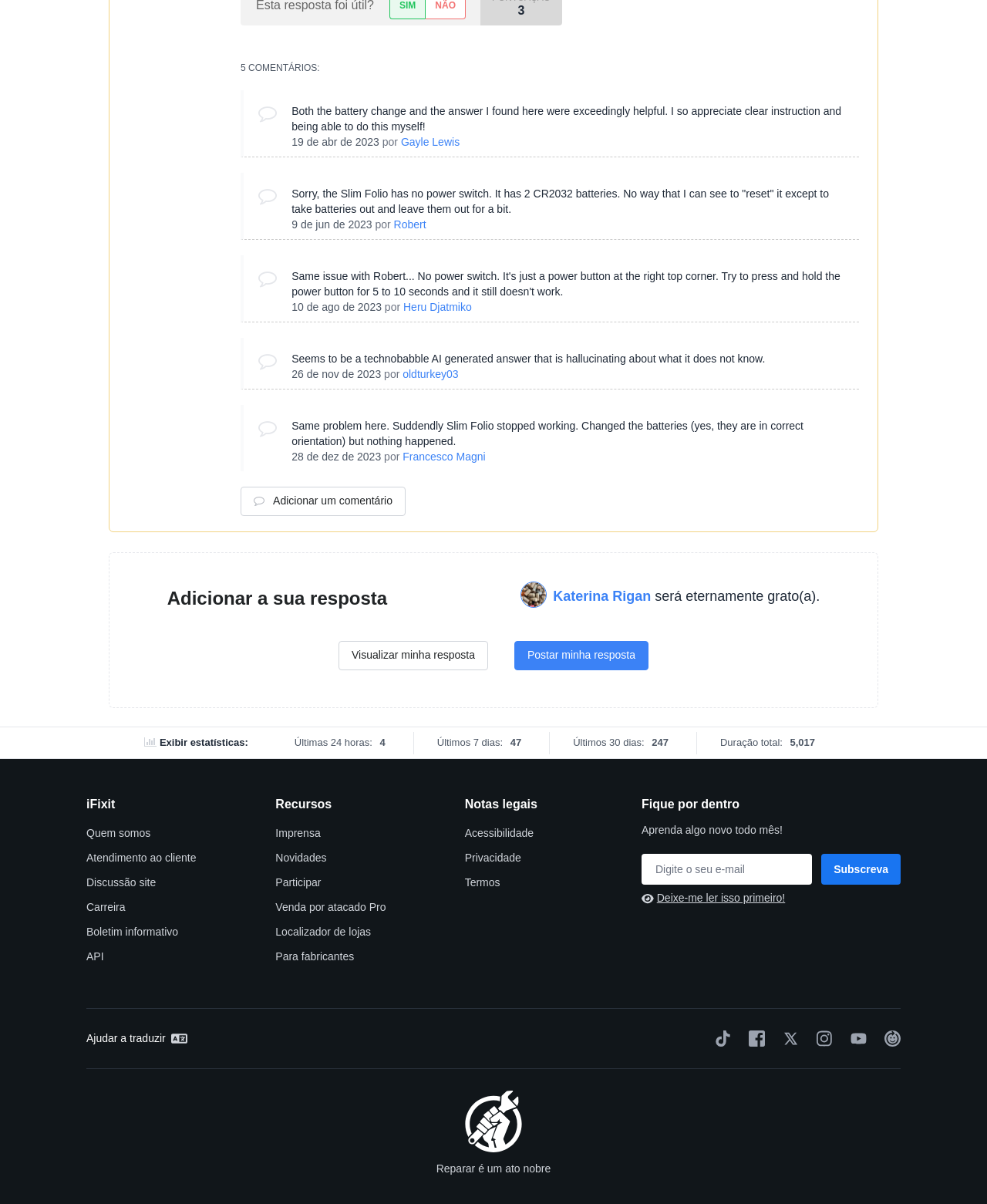Locate the bounding box coordinates of the element's region that should be clicked to carry out the following instruction: "Read more about iFixit". The coordinates need to be four float numbers between 0 and 1, i.e., [left, top, right, bottom].

[0.088, 0.662, 0.117, 0.673]